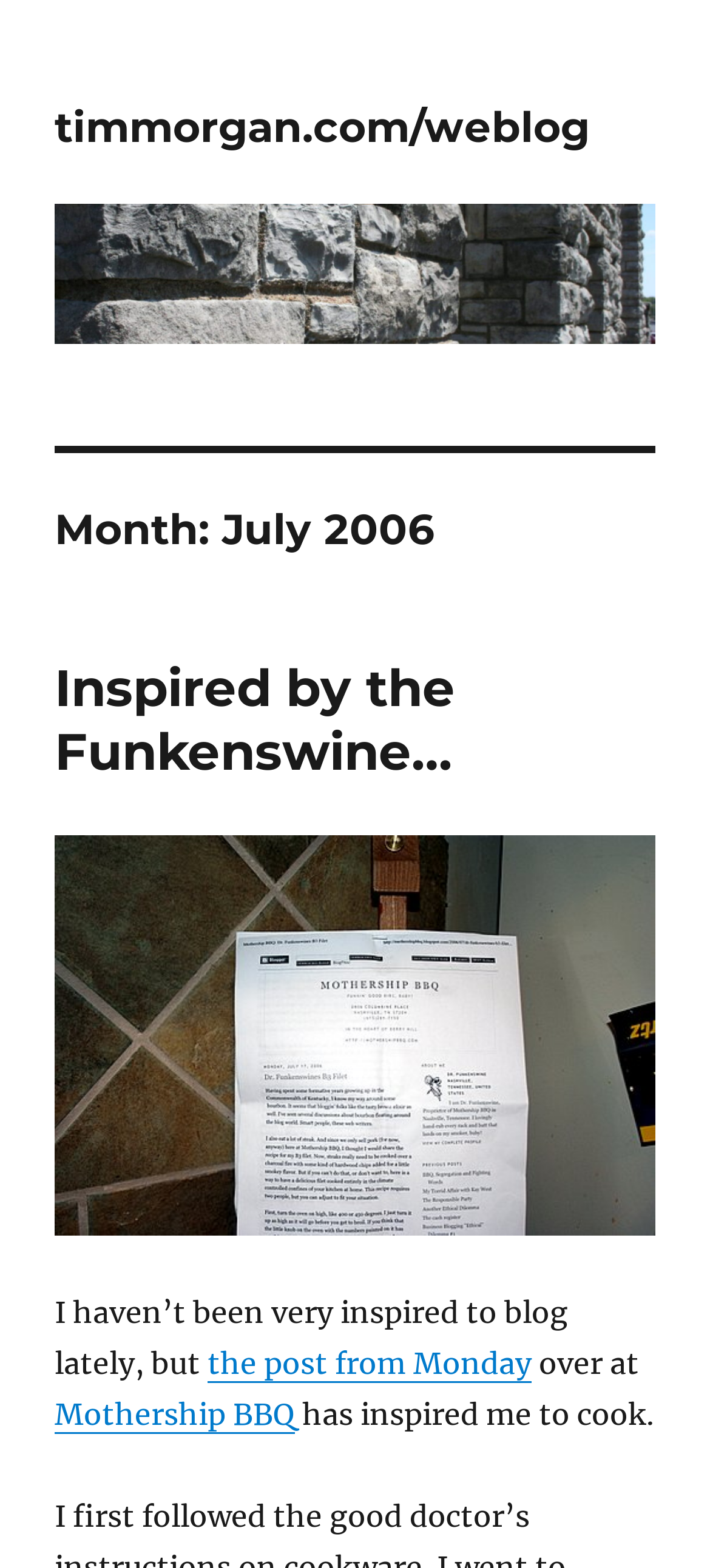Please provide the bounding box coordinates for the UI element as described: "alt="timmorgan.com/weblog"". The coordinates must be four floats between 0 and 1, represented as [left, top, right, bottom].

[0.077, 0.13, 0.923, 0.219]